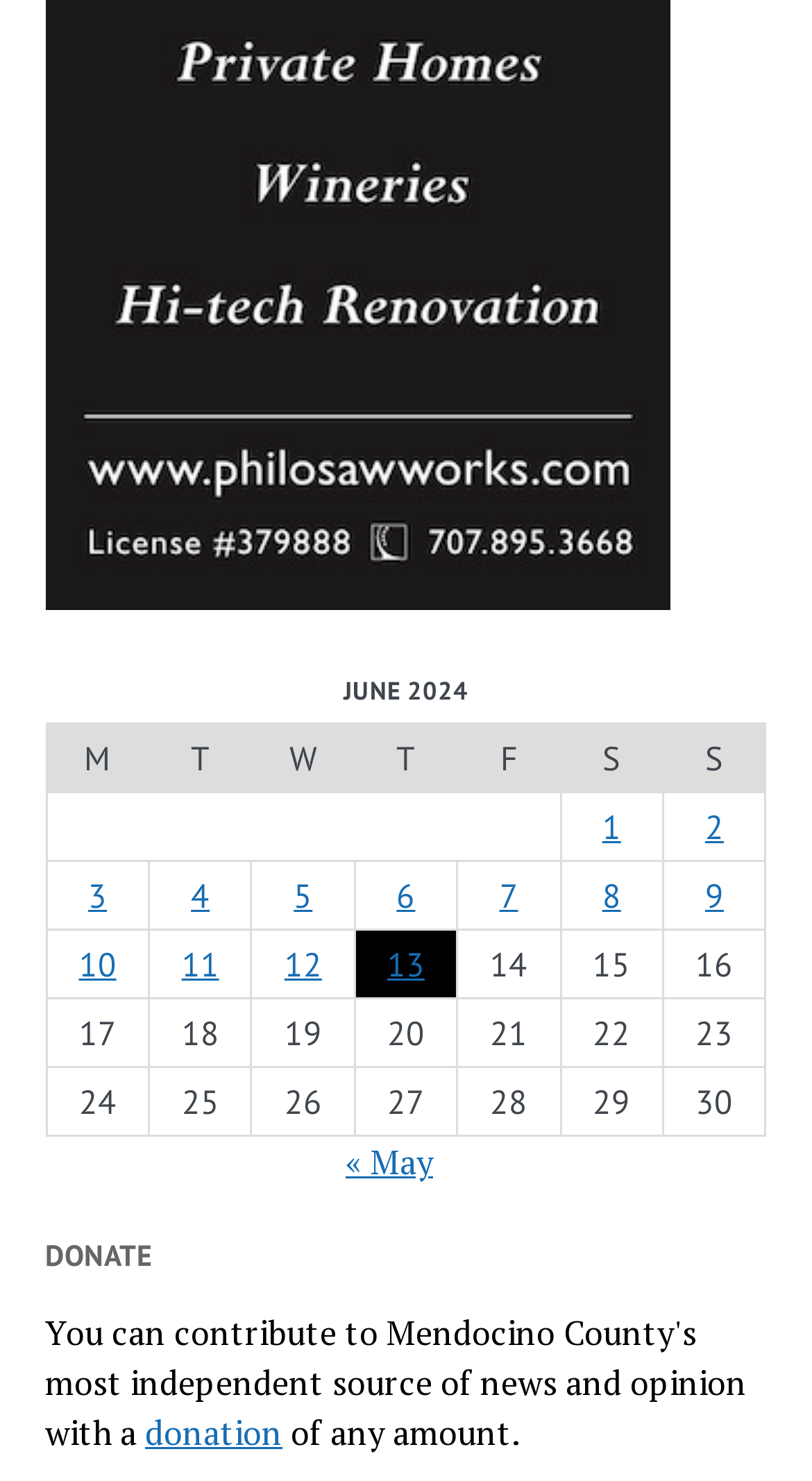What is the purpose of the 'DONATE' section?
Using the visual information, reply with a single word or short phrase.

To accept donations